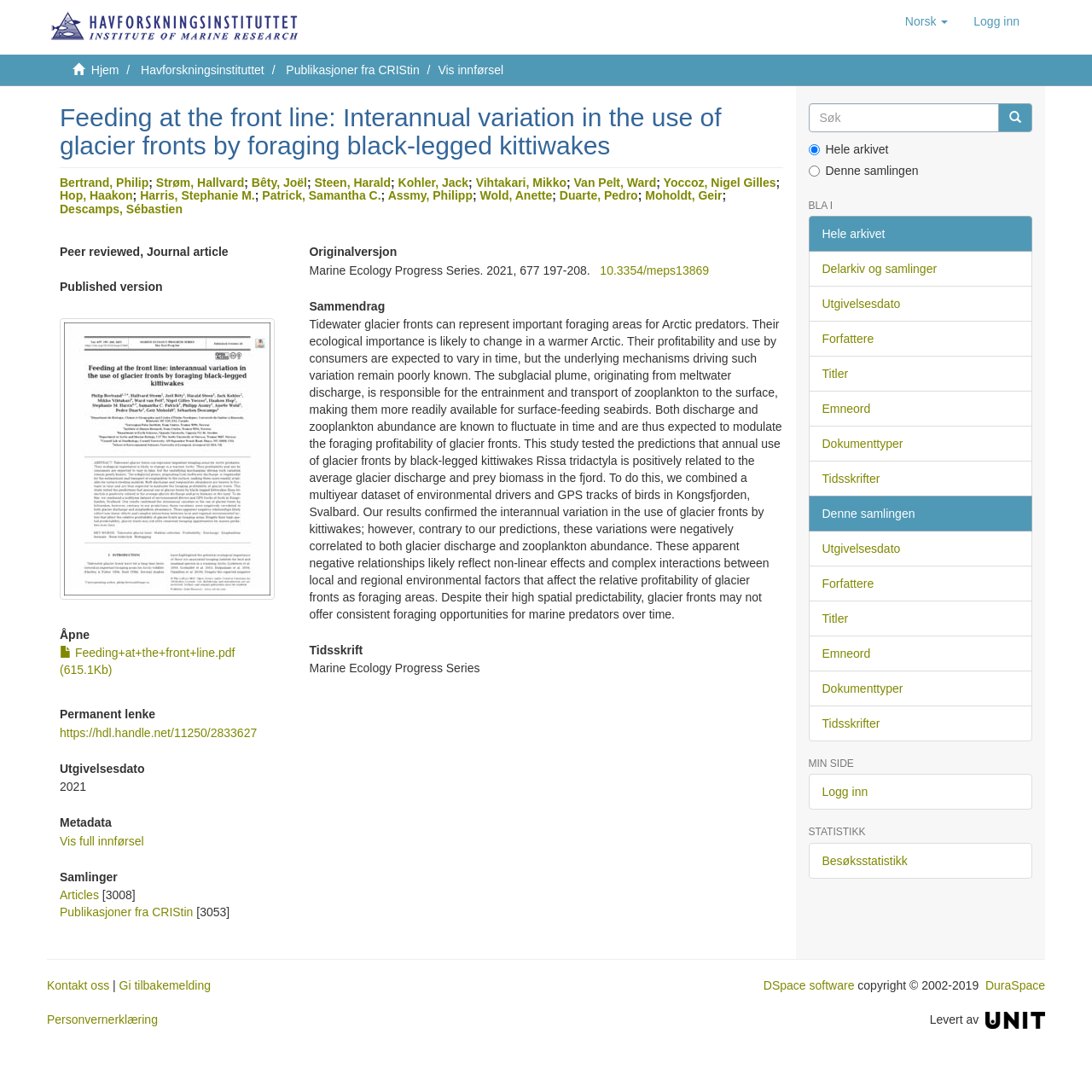Pinpoint the bounding box coordinates of the clickable area needed to execute the instruction: "View the publication 'Marine Ecology Progress Series'". The coordinates should be specified as four float numbers between 0 and 1, i.e., [left, top, right, bottom].

[0.283, 0.59, 0.717, 0.602]